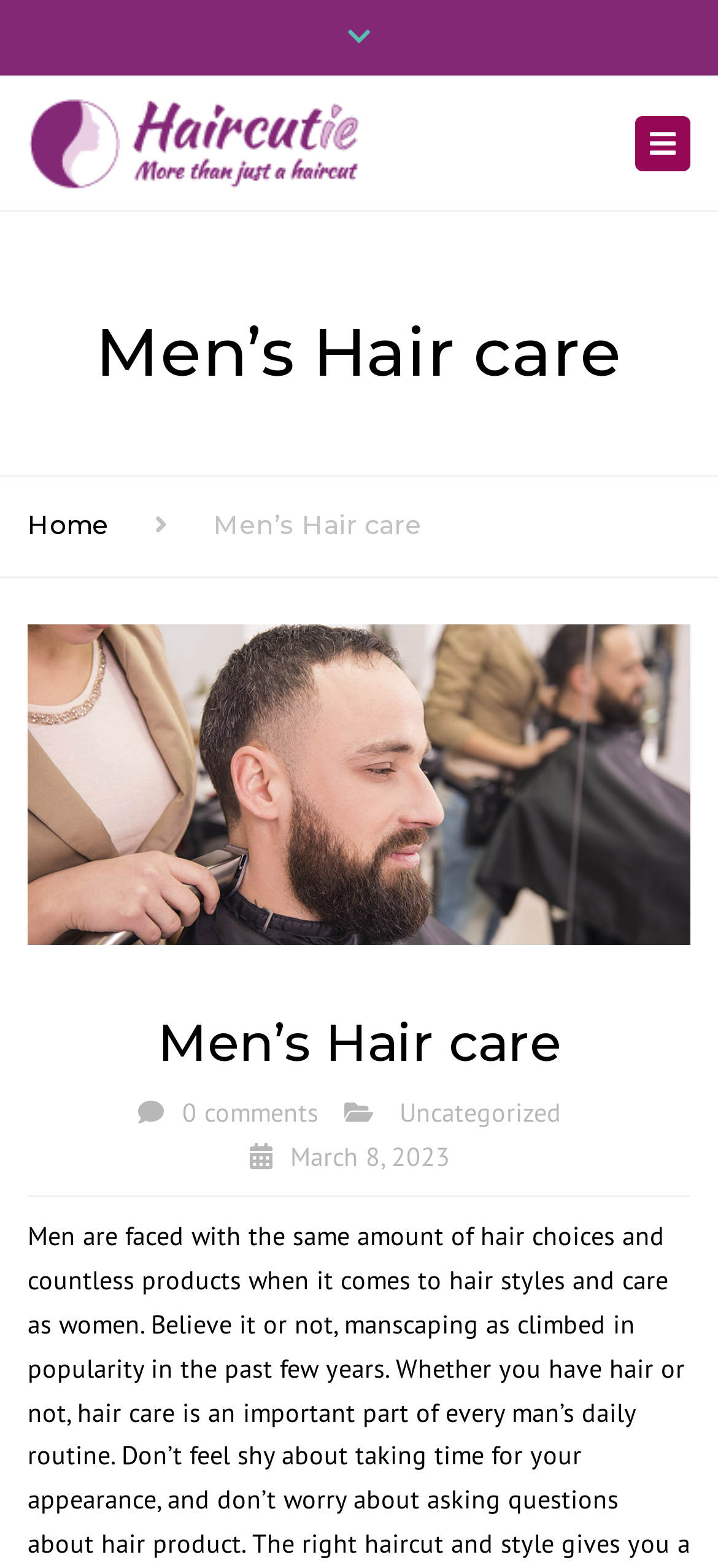From the webpage screenshot, predict the bounding box coordinates (top-left x, top-left y, bottom-right x, bottom-right y) for the UI element described here: Close top bar

[0.433, 0.003, 0.567, 0.047]